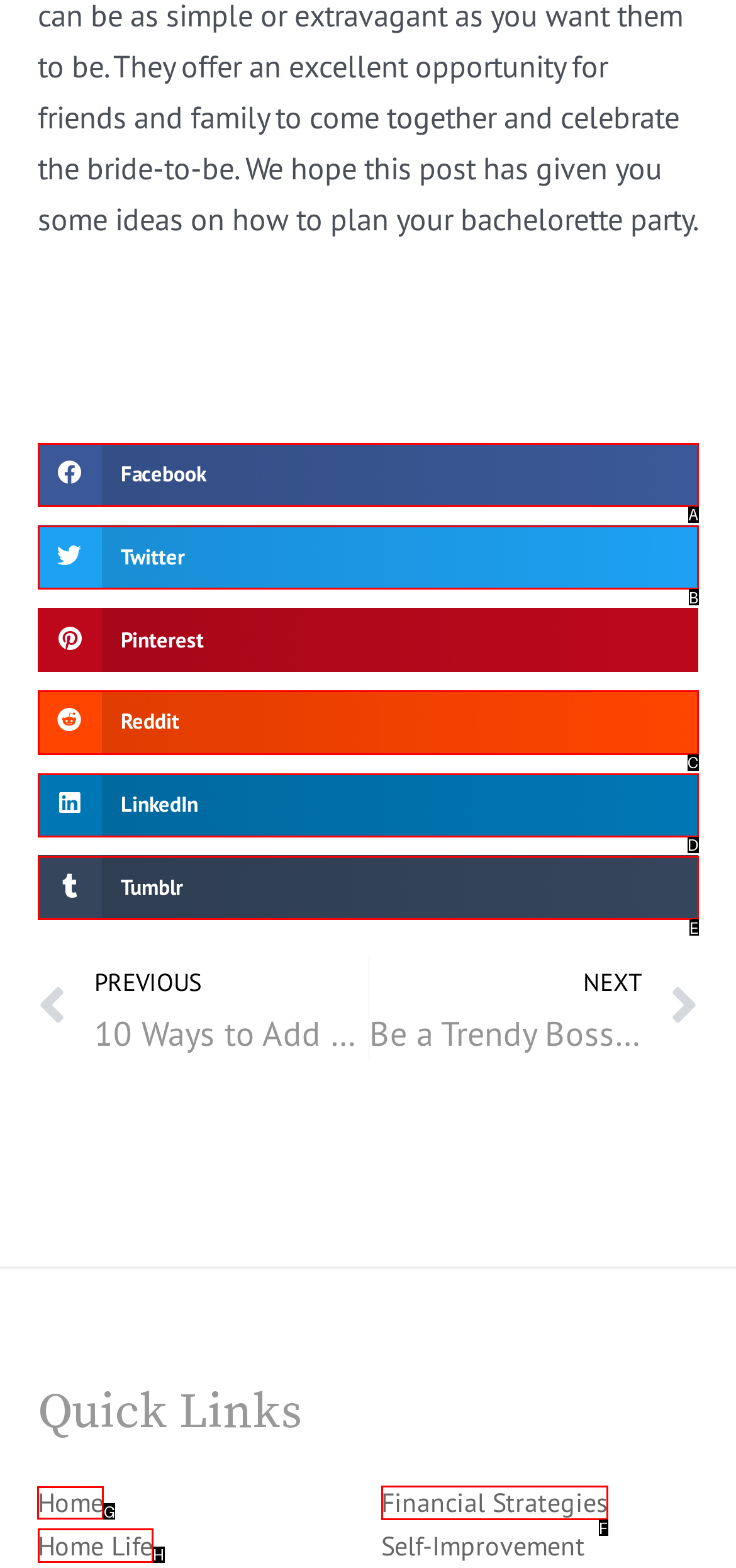Choose the letter of the element that should be clicked to complete the task: Visit Home page
Answer with the letter from the possible choices.

G